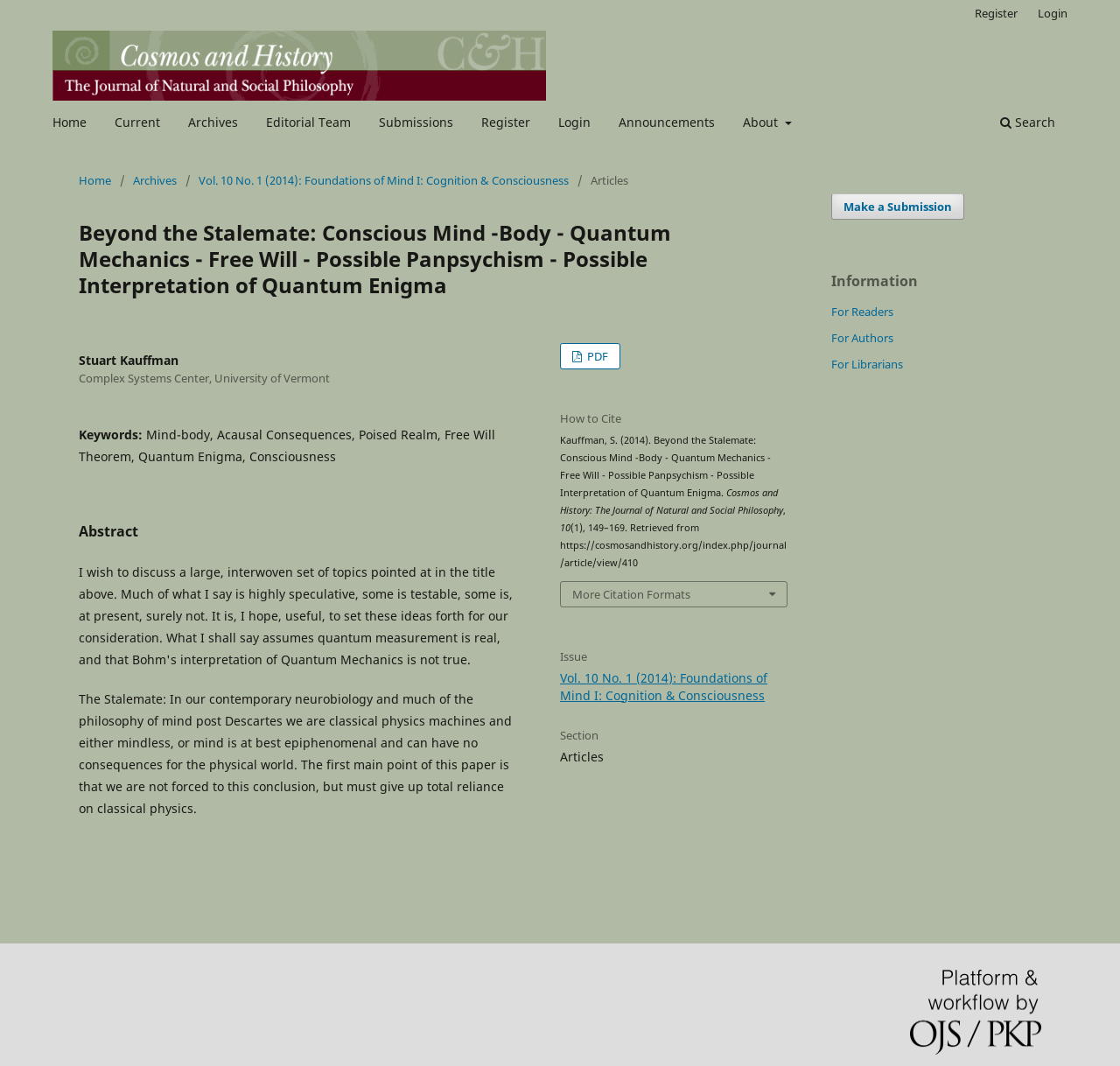What is the volume and issue number of the journal?
Refer to the image and respond with a one-word or short-phrase answer.

Vol. 10 No. 1